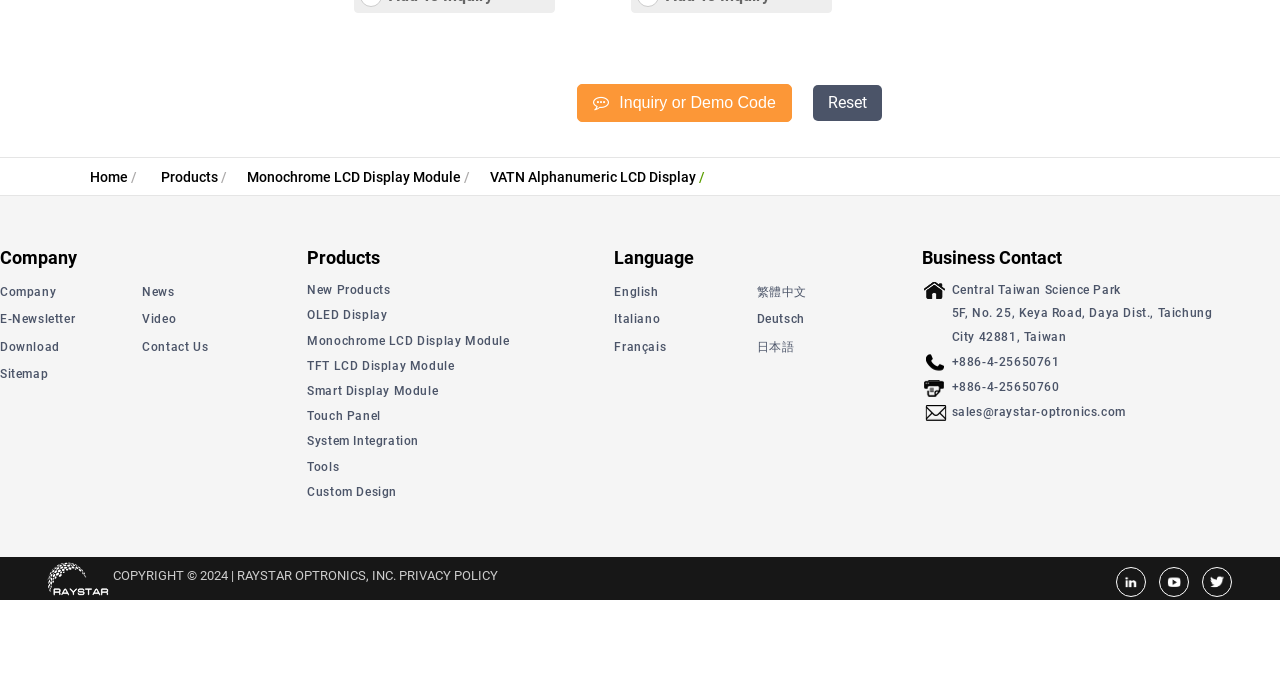Please find the bounding box coordinates of the element that must be clicked to perform the given instruction: "View Monochrome LCD Display Module products". The coordinates should be four float numbers from 0 to 1, i.e., [left, top, right, bottom].

[0.193, 0.248, 0.36, 0.272]